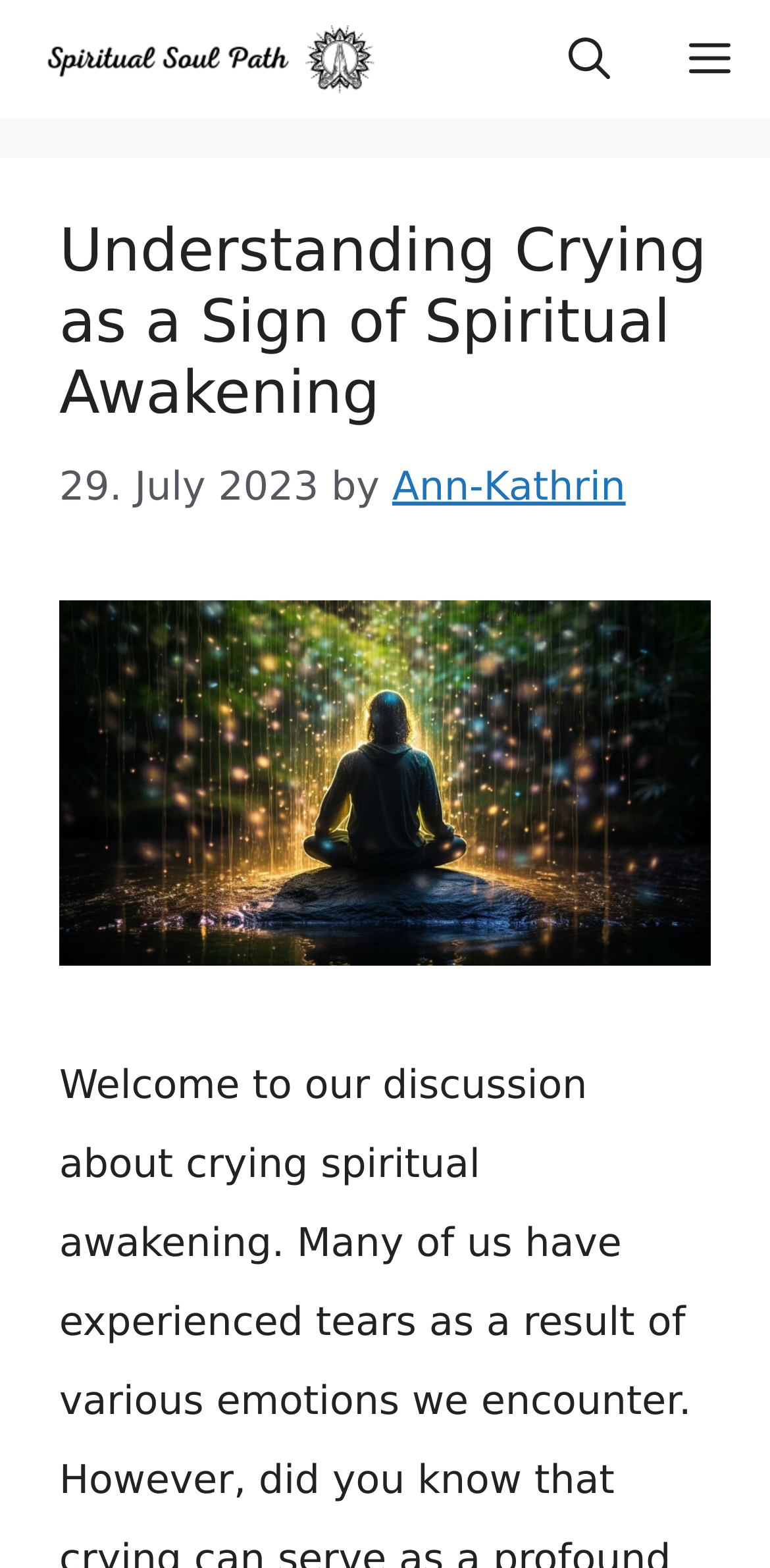What is the purpose of the button at the top right corner?
Analyze the image and deliver a detailed answer to the question.

The button at the top right corner has the text 'Open search', which suggests that its purpose is to open a search function.